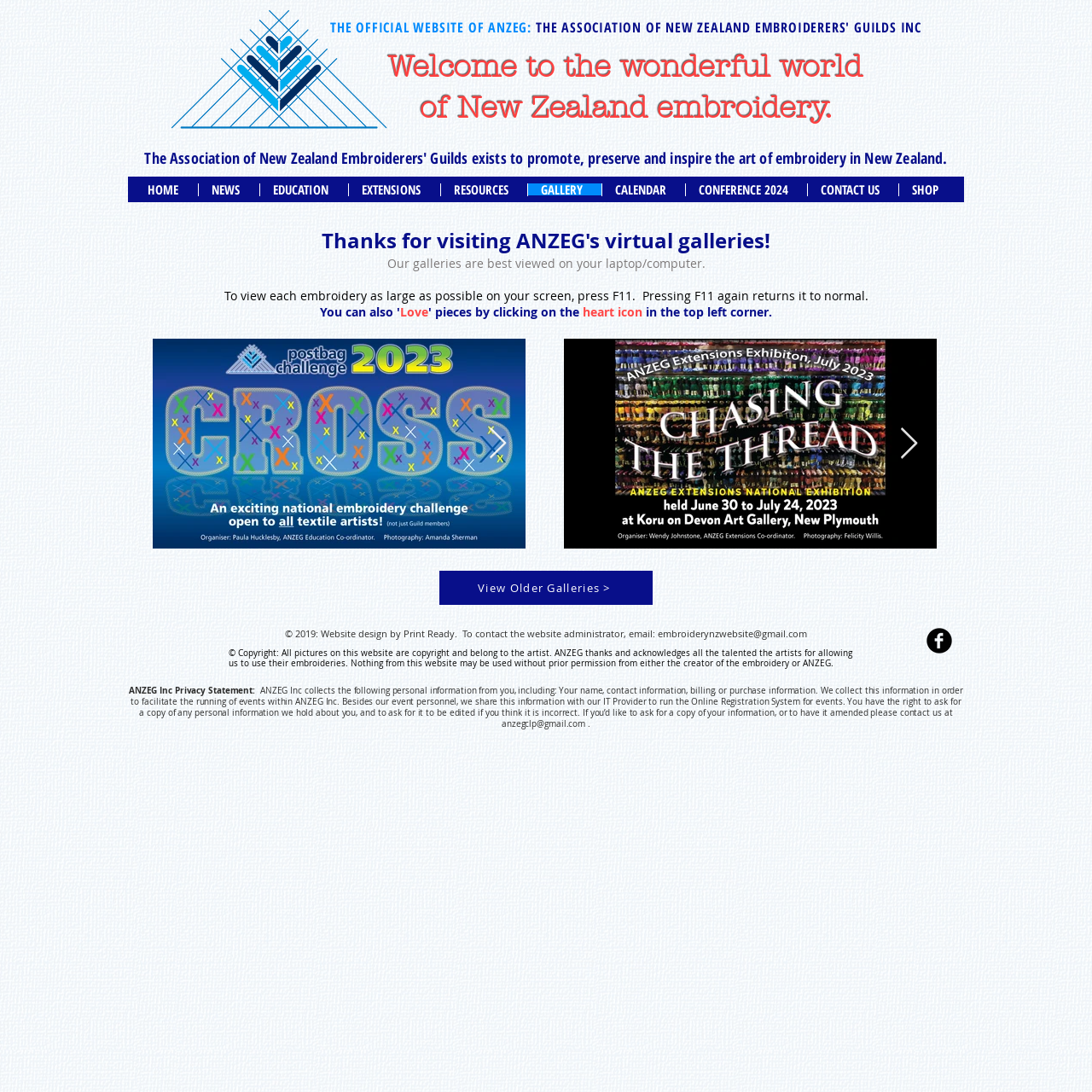Please provide the bounding box coordinates for the element that needs to be clicked to perform the following instruction: "View Older Galleries". The coordinates should be given as four float numbers between 0 and 1, i.e., [left, top, right, bottom].

[0.402, 0.523, 0.598, 0.554]